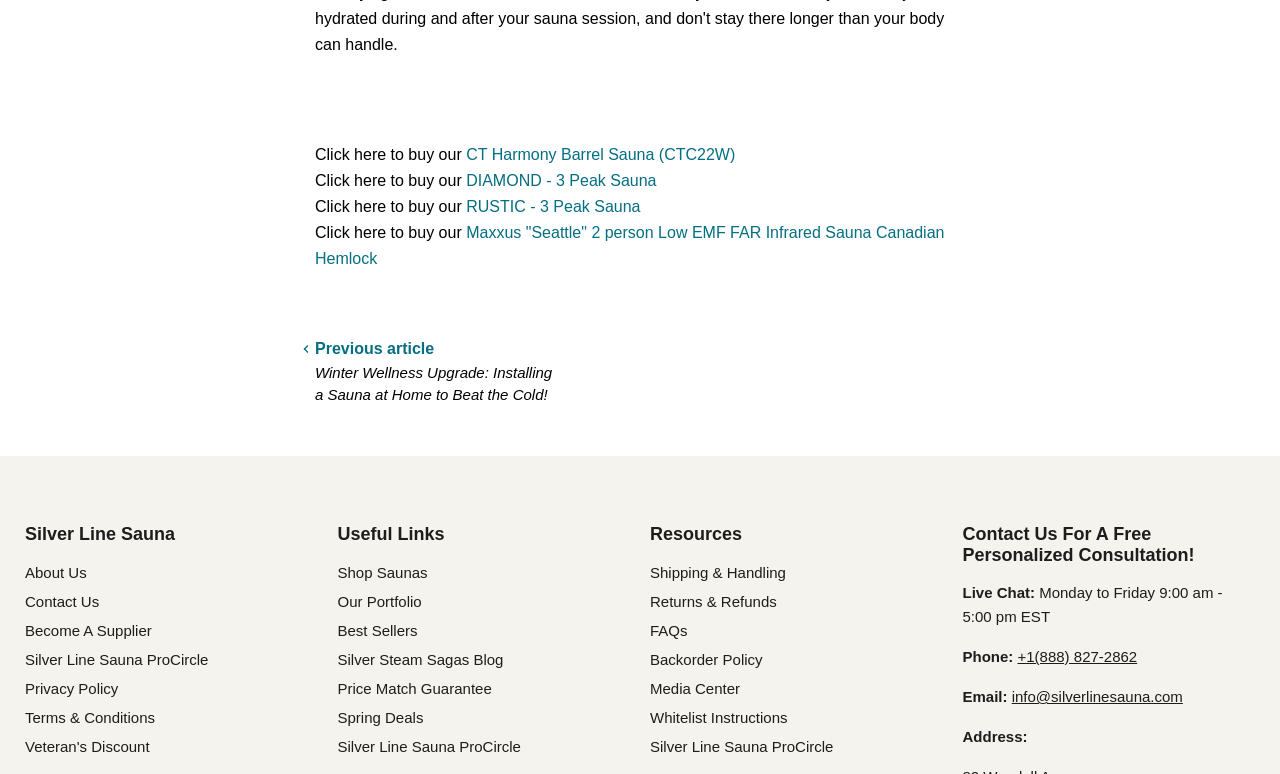Provide the bounding box coordinates of the HTML element described as: "Silver Line Sauna ProCircle". The bounding box coordinates should be four float numbers between 0 and 1, i.e., [left, top, right, bottom].

[0.508, 0.953, 0.651, 0.975]